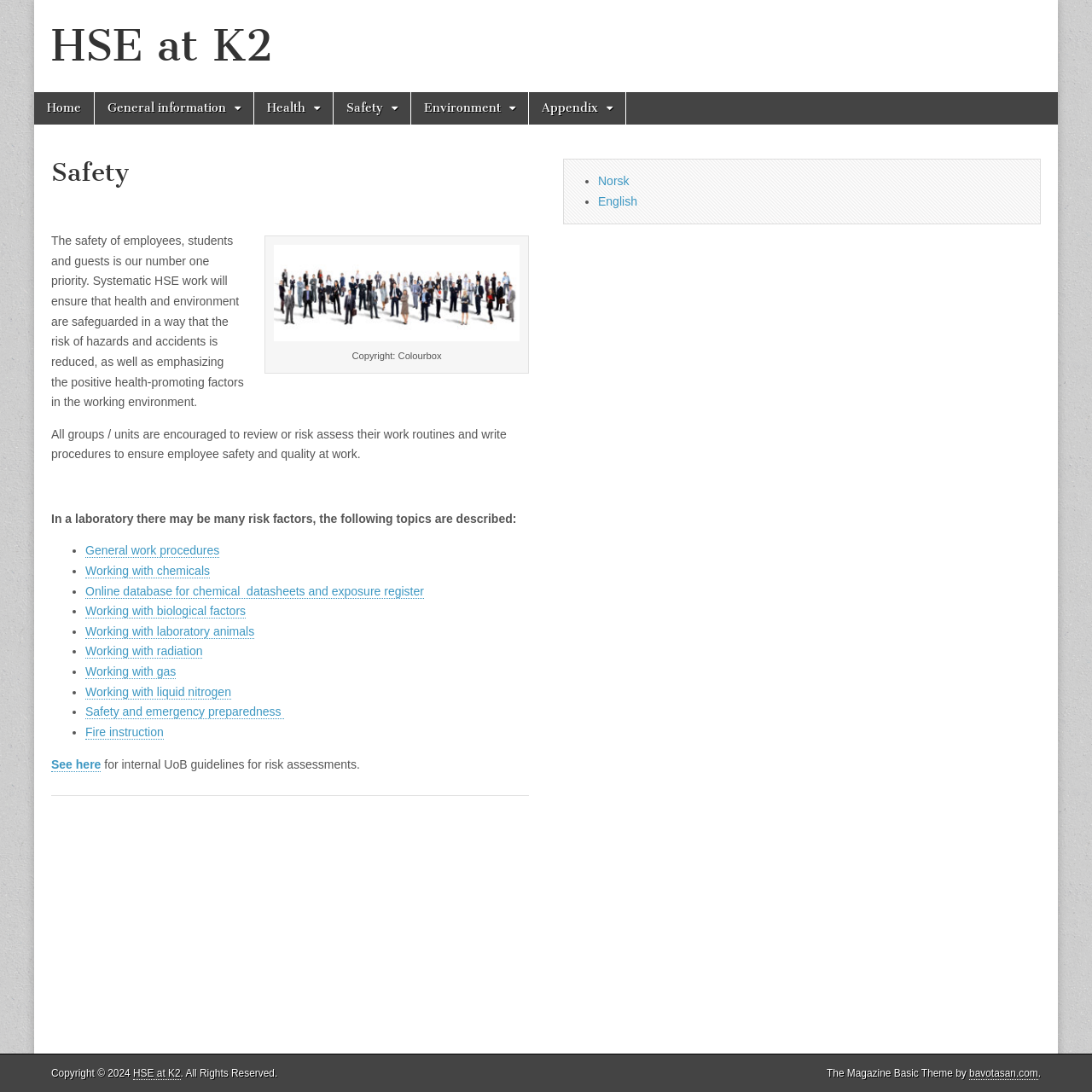Find the bounding box coordinates of the area to click in order to follow the instruction: "Click on the 'General work procedures' link".

[0.078, 0.498, 0.201, 0.511]